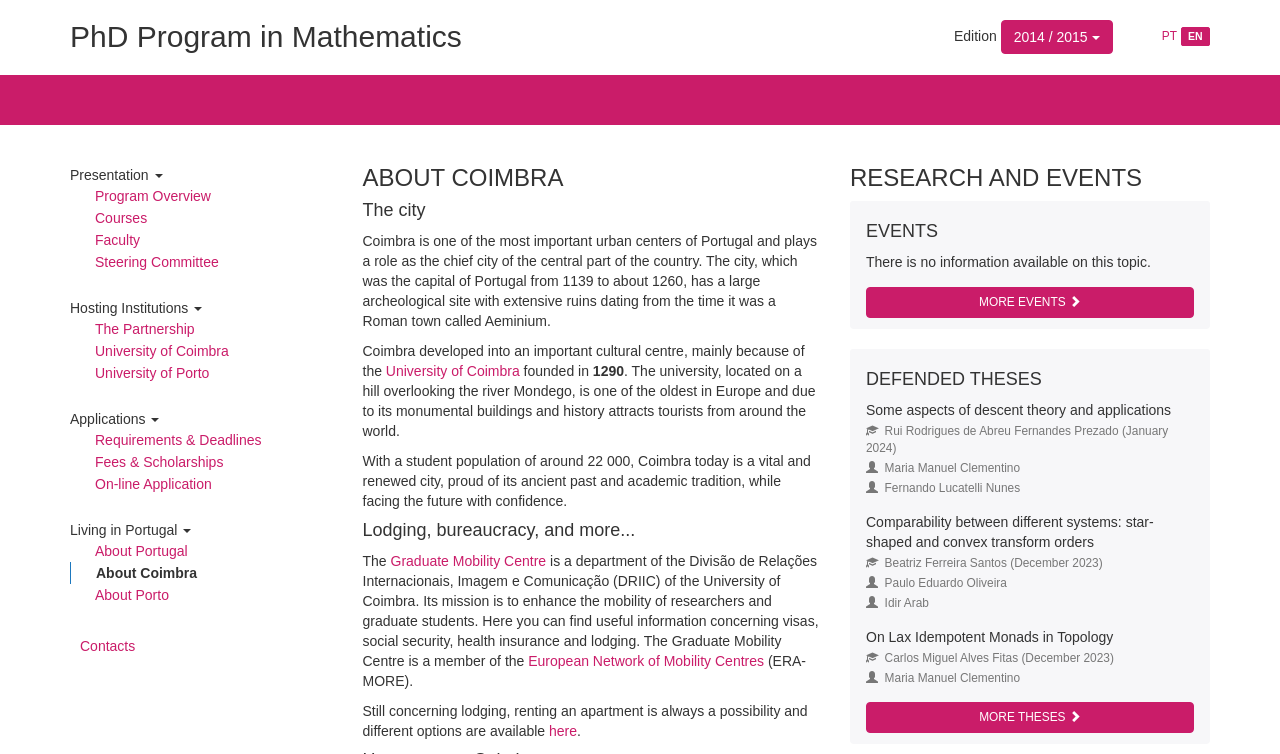Please identify the bounding box coordinates of the element that needs to be clicked to execute the following command: "View the 'About Coimbra' page". Provide the bounding box using four float numbers between 0 and 1, formatted as [left, top, right, bottom].

[0.283, 0.219, 0.641, 0.254]